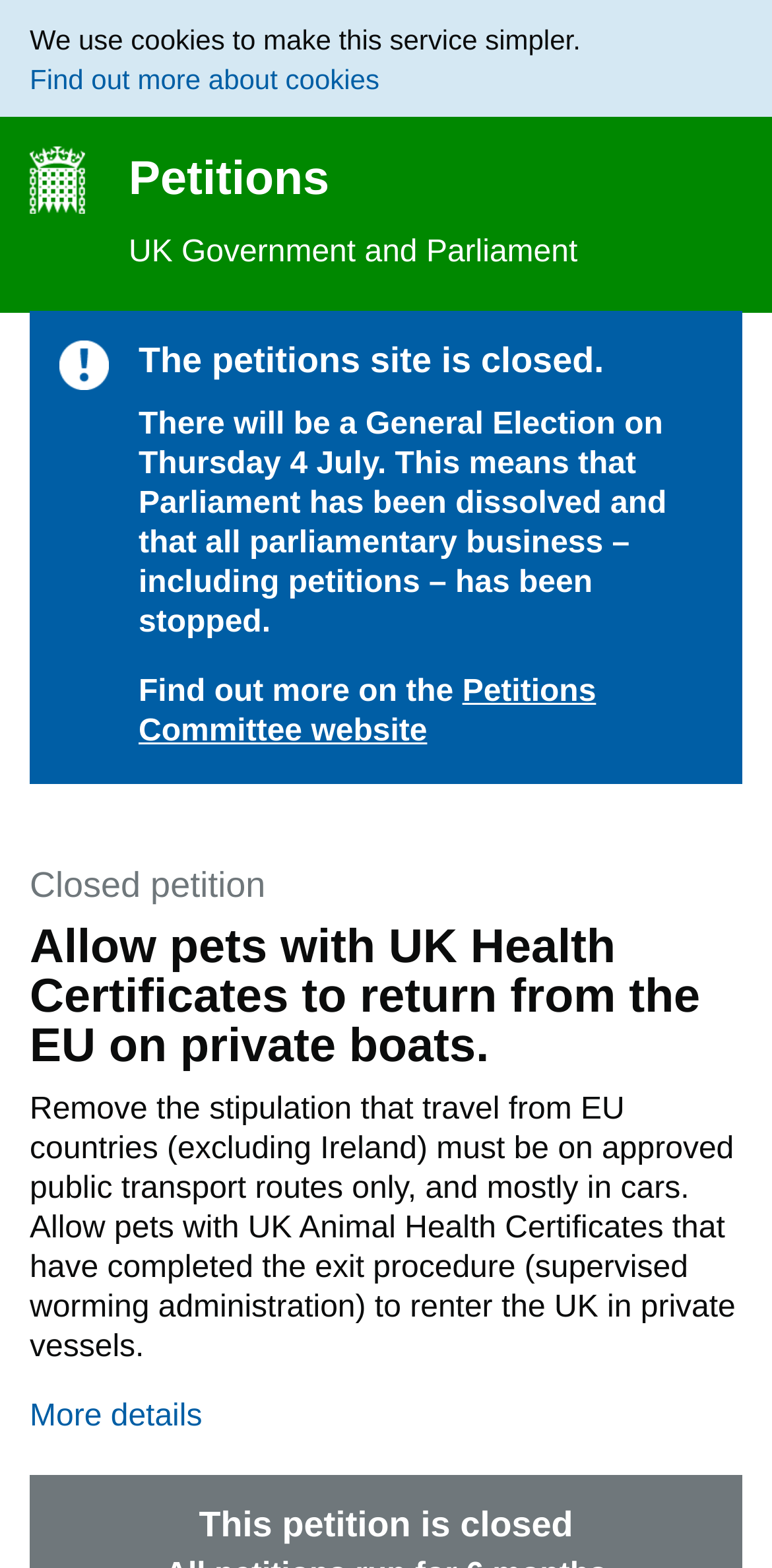Find the bounding box of the web element that fits this description: "Opportunities".

None